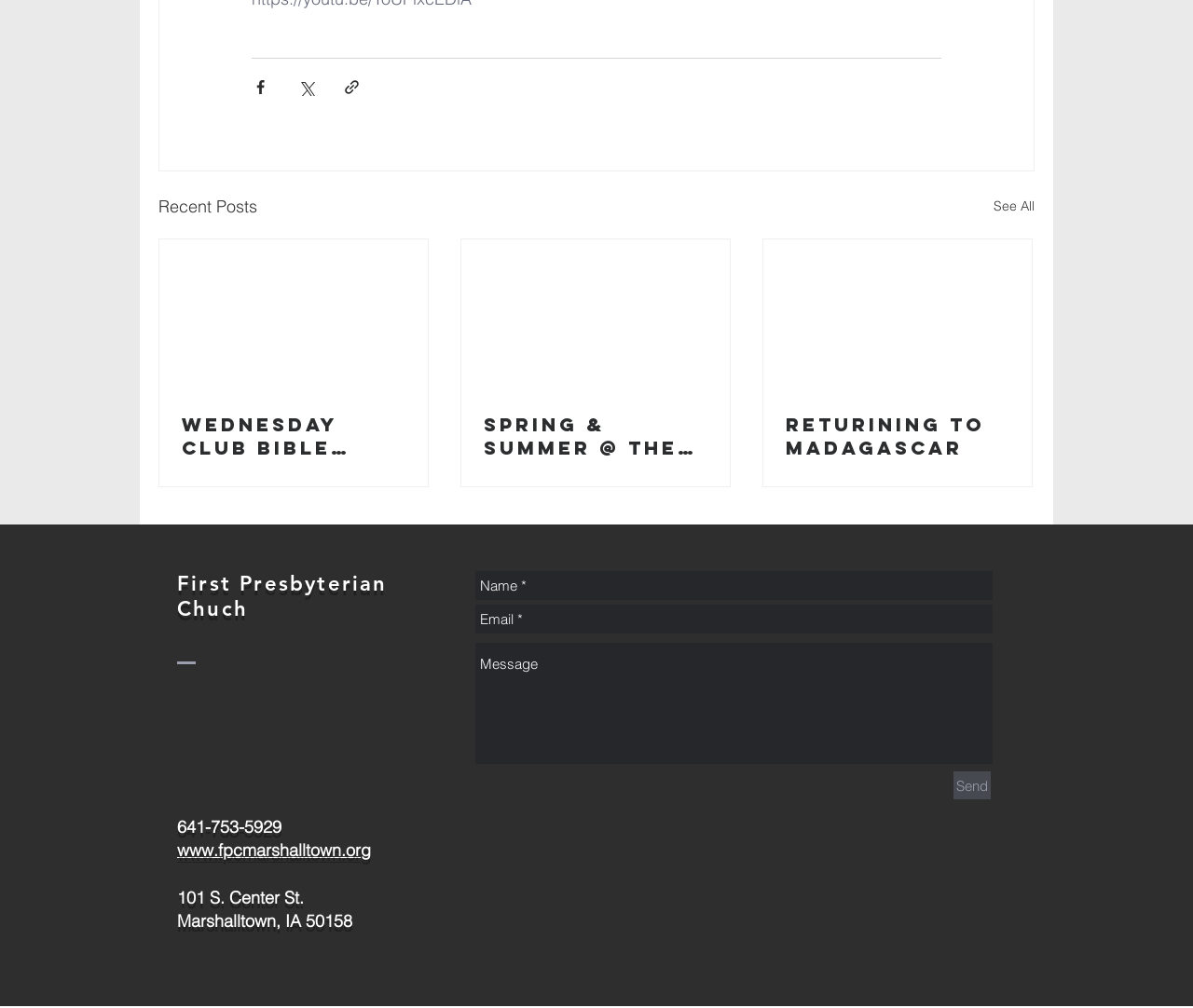Please identify the bounding box coordinates of where to click in order to follow the instruction: "View recent posts".

[0.133, 0.192, 0.216, 0.218]